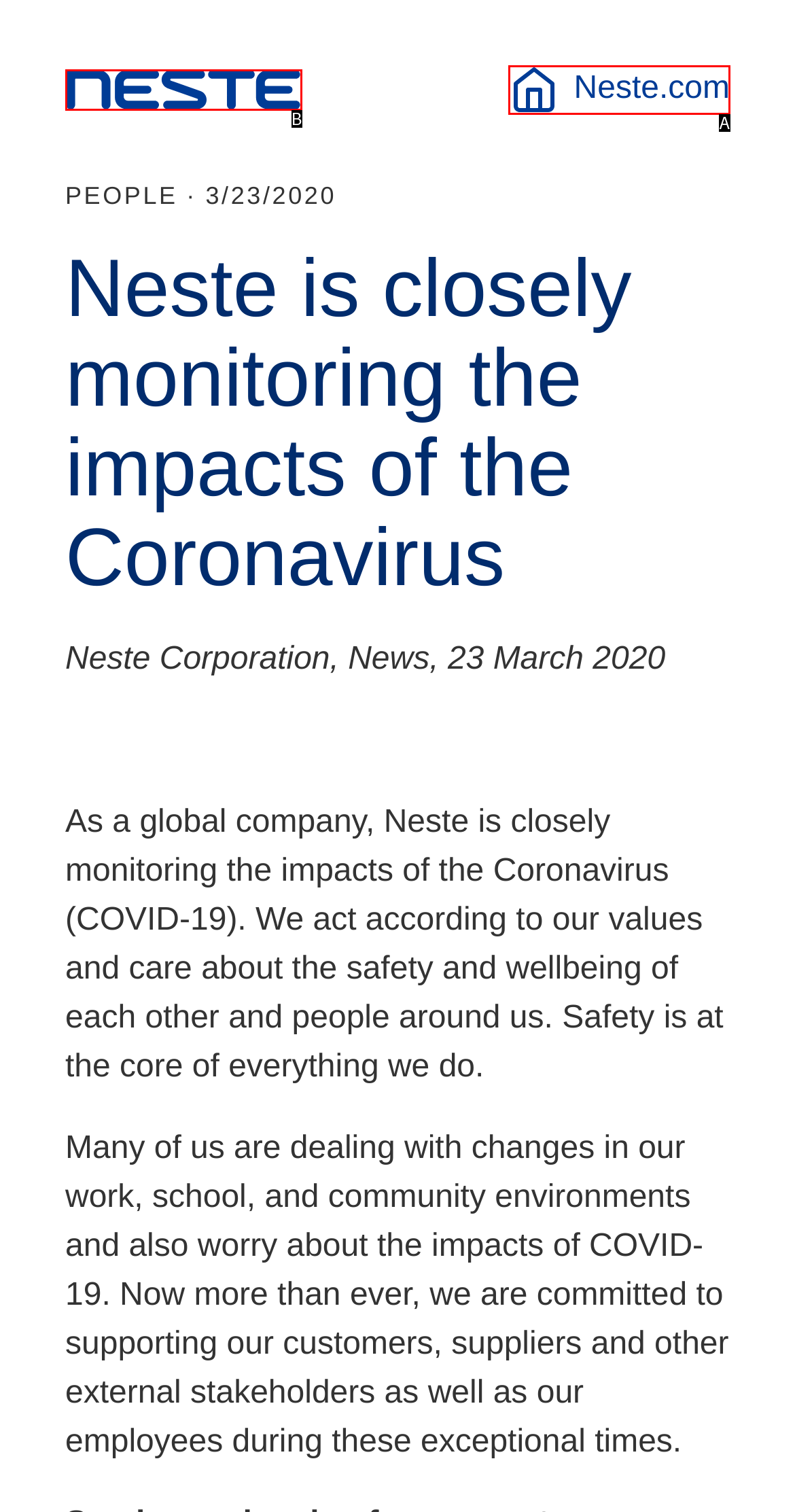Identify the option that corresponds to the description: Neste.com. Provide only the letter of the option directly.

A